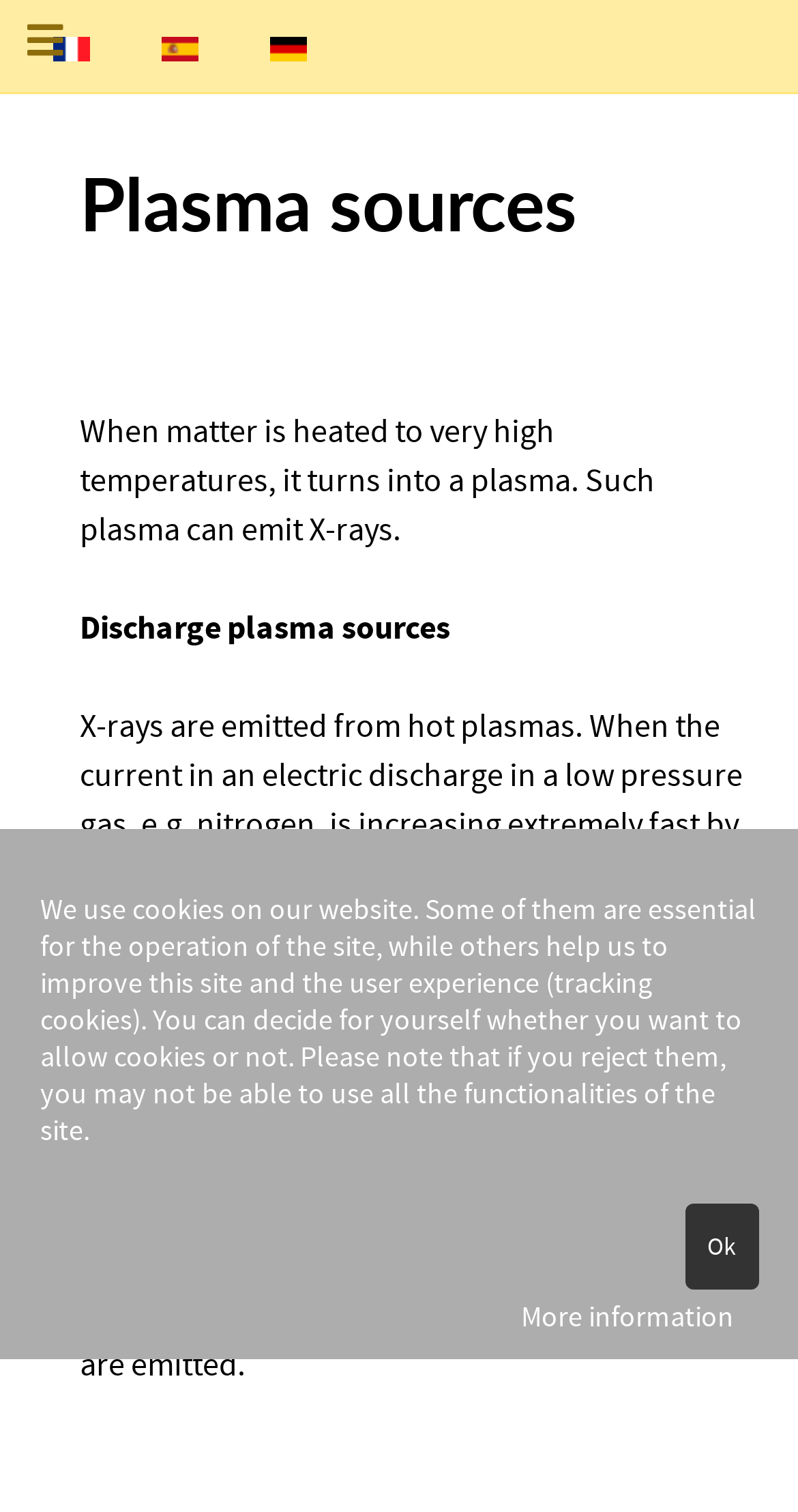Identify the bounding box coordinates of the HTML element based on this description: "More information".

[0.653, 0.858, 0.919, 0.887]